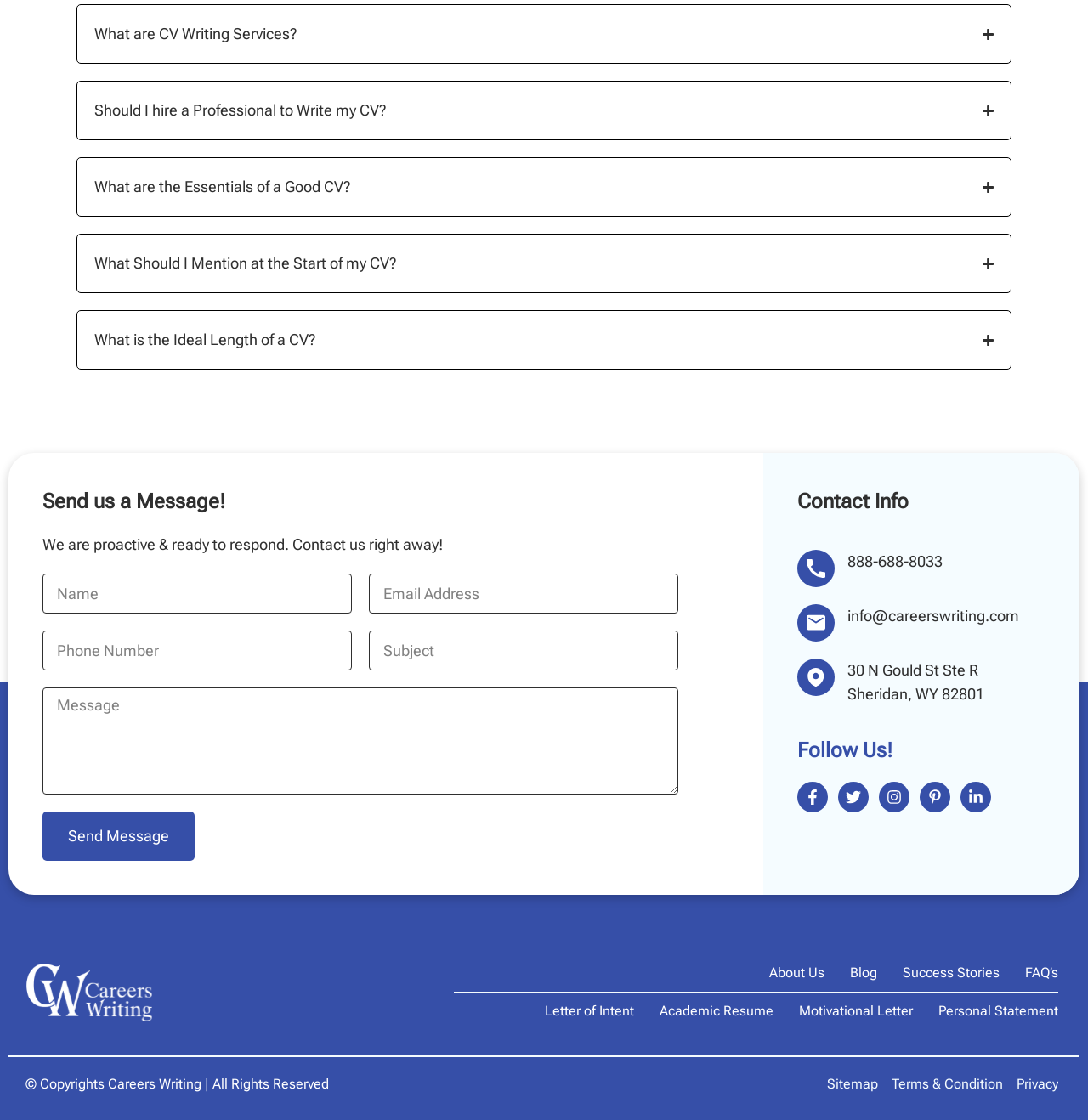Based on the element description "Blog", predict the bounding box coordinates of the UI element.

[0.781, 0.86, 0.806, 0.878]